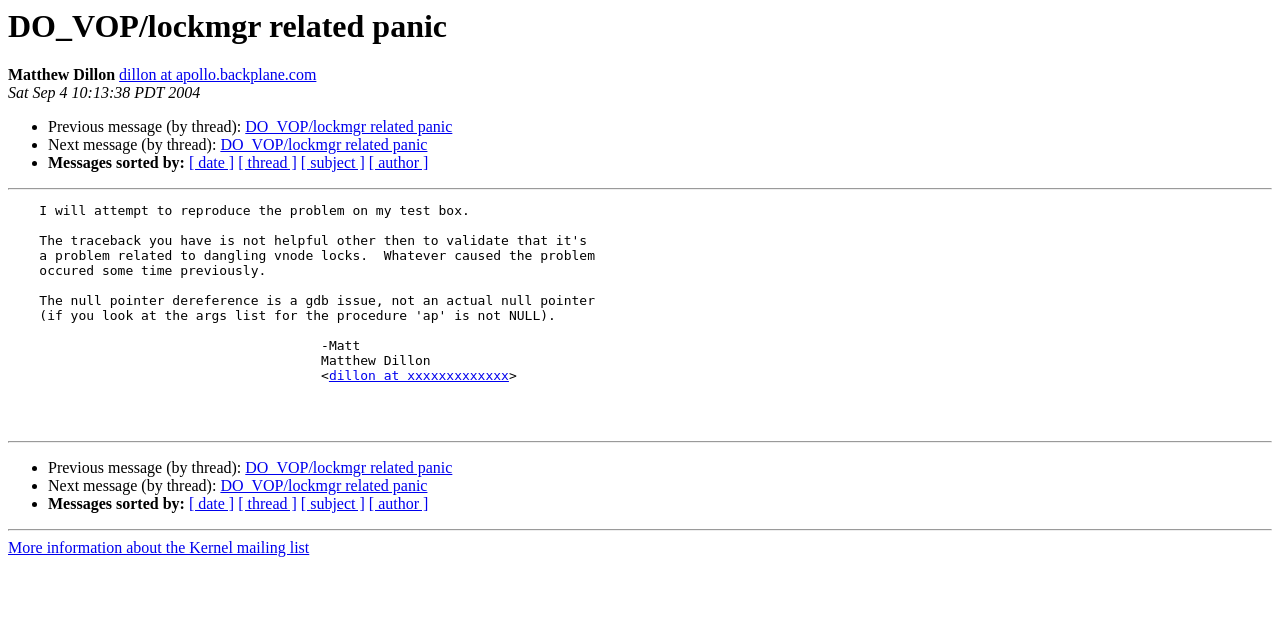Refer to the image and answer the question with as much detail as possible: What is the date of this message?

The date of this message is Sat Sep 4 10:13:38 PDT 2004, which is indicated by the StaticText element 'Sat Sep 4 10:13:38 PDT 2004' with bounding box coordinates [0.006, 0.131, 0.156, 0.158].